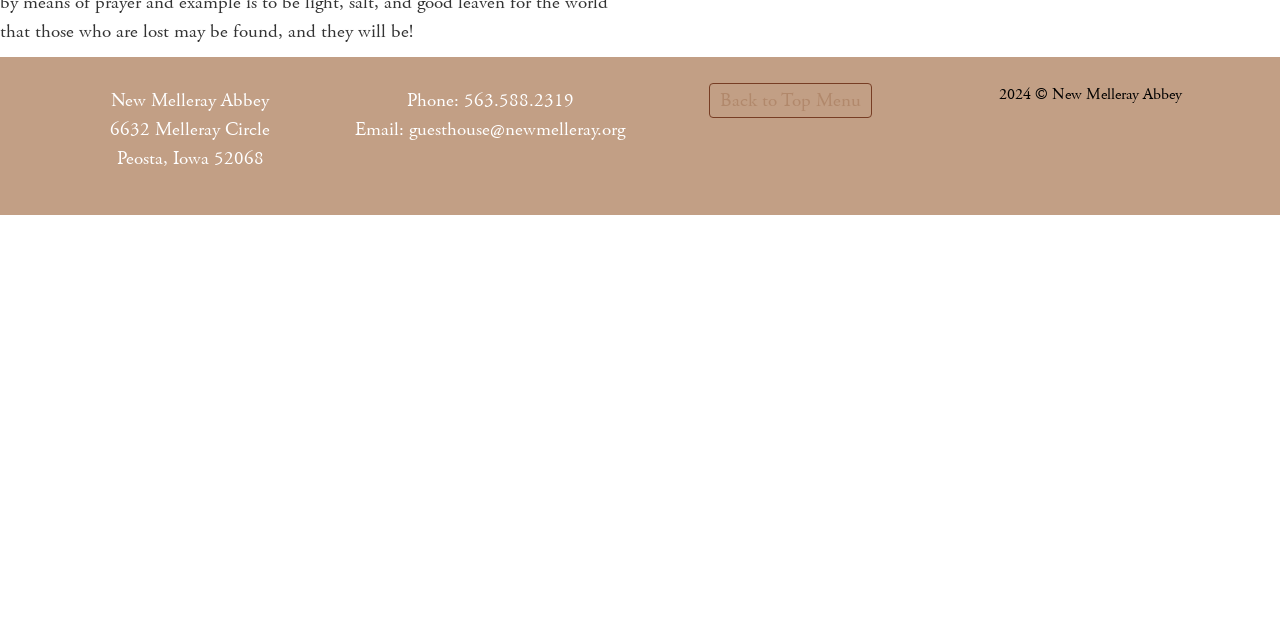Given the element description: "Back to Top Menu", predict the bounding box coordinates of the UI element it refers to, using four float numbers between 0 and 1, i.e., [left, top, right, bottom].

[0.554, 0.13, 0.681, 0.185]